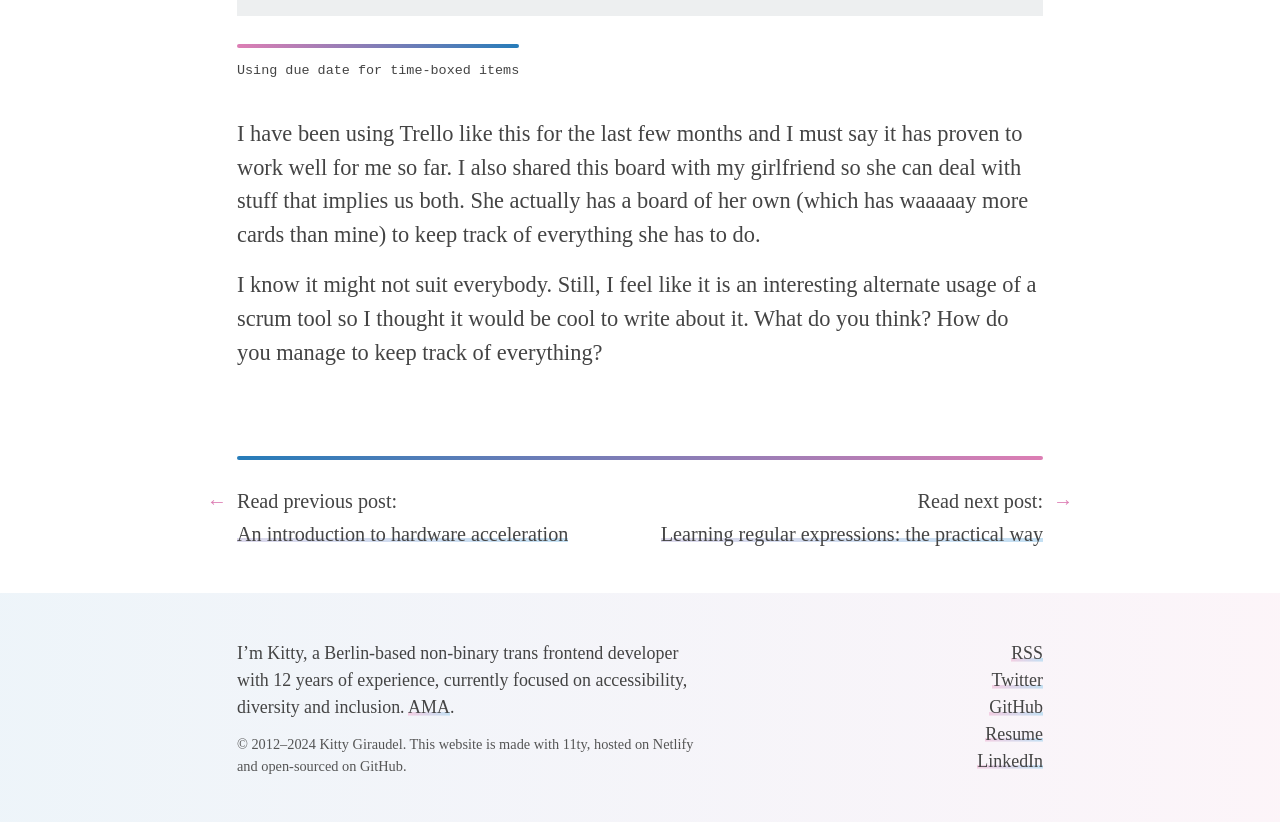Please give a short response to the question using one word or a phrase:
What is the author's location?

Berlin